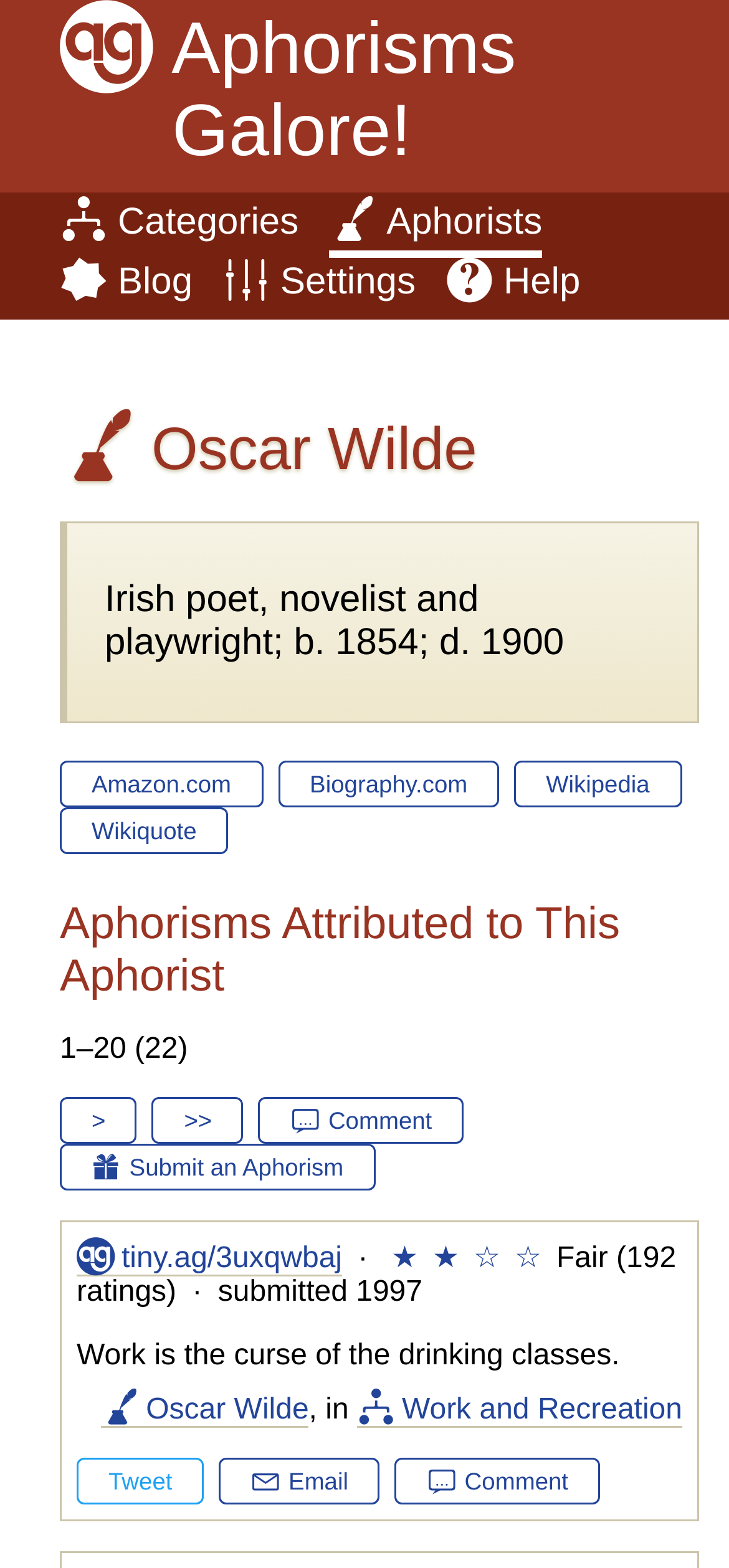Find the bounding box coordinates of the clickable element required to execute the following instruction: "Tweet this aphorism". Provide the coordinates as four float numbers between 0 and 1, i.e., [left, top, right, bottom].

[0.105, 0.929, 0.28, 0.959]